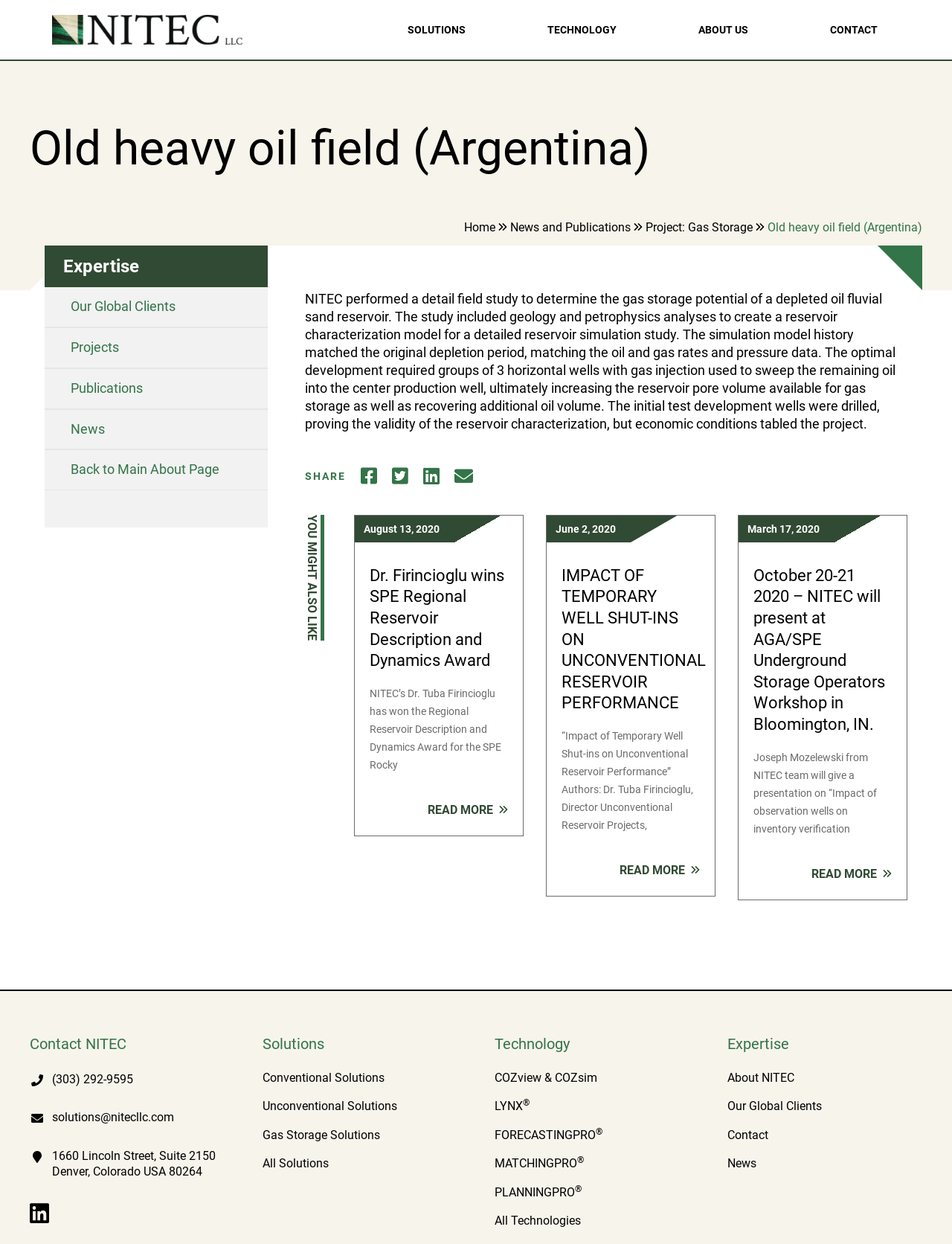Analyze the image and give a detailed response to the question:
What is the award won by Dr. Firincioglu?

Dr. Firincioglu won the SPE Regional Reservoir Description and Dynamics Award, as mentioned in the news article on the webpage.